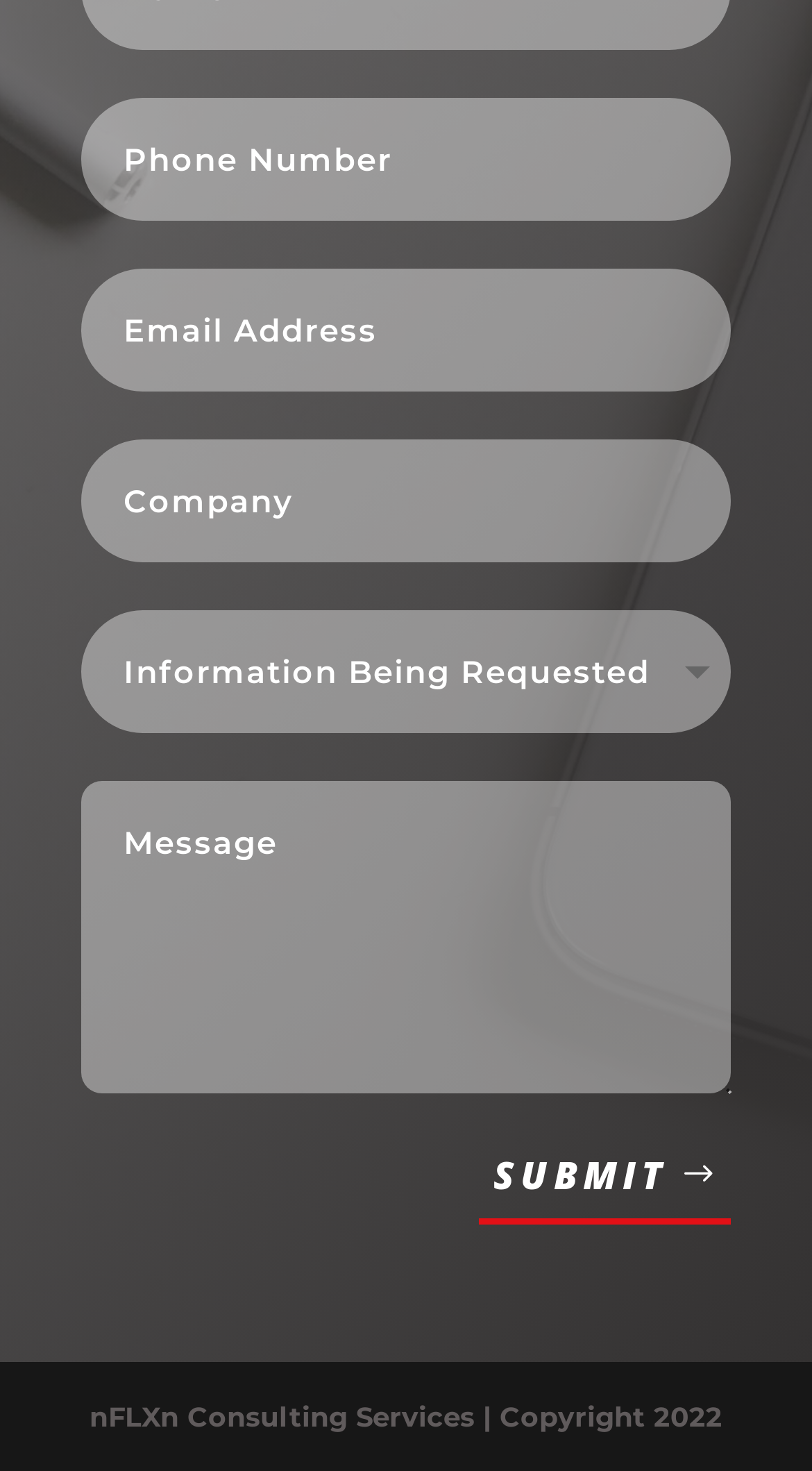What is the purpose of the button?
Please look at the screenshot and answer in one word or a short phrase.

To submit